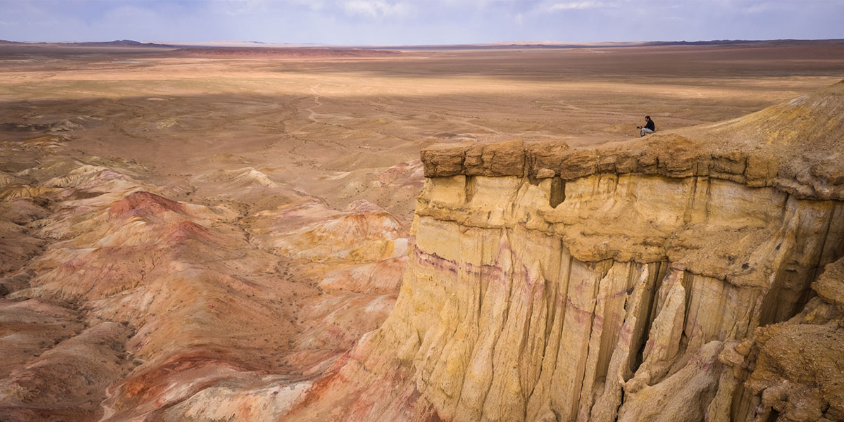Please give a one-word or short phrase response to the following question: 
What is the solitary figure doing?

Contemplating